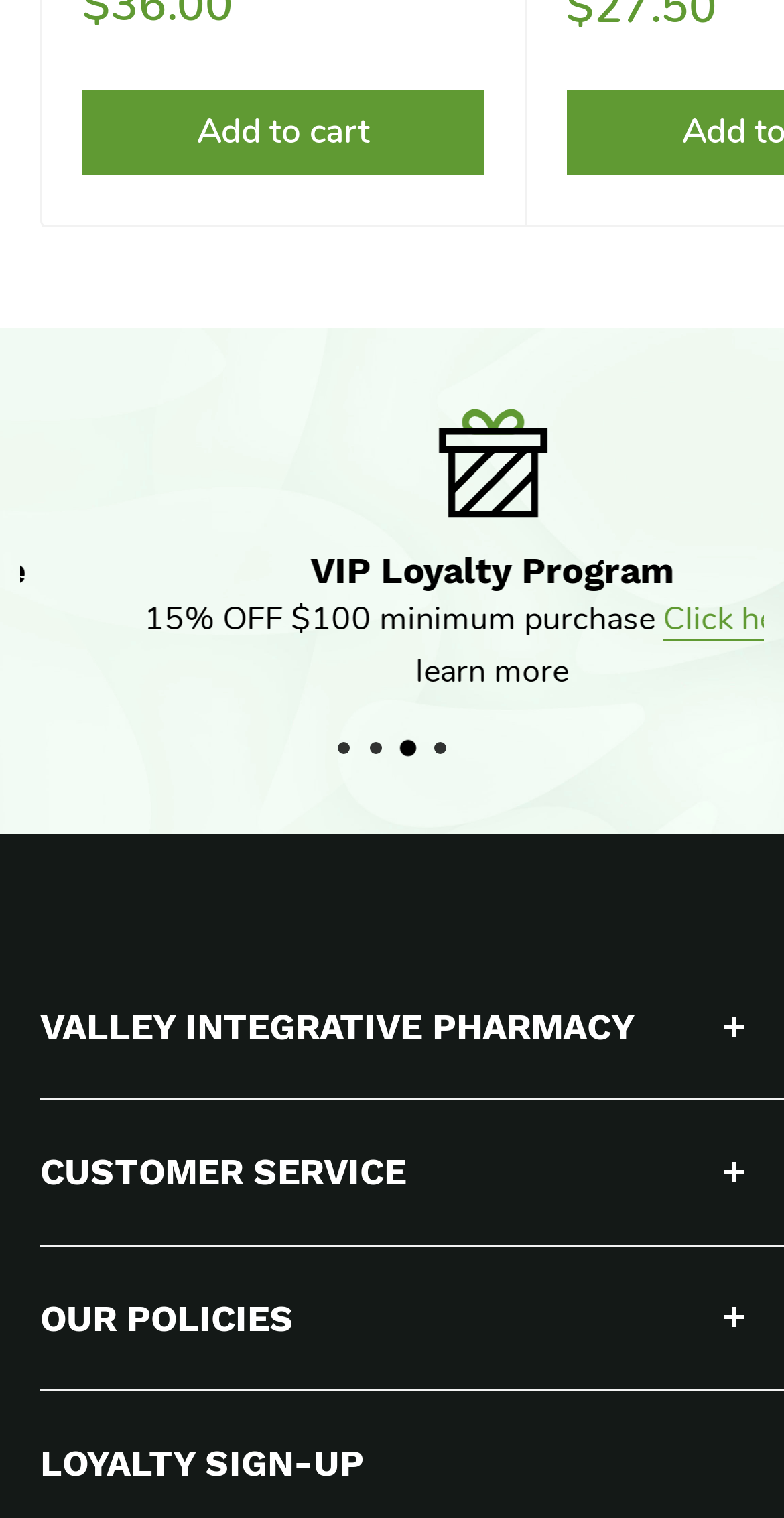What is the minimum purchase required for VIP Loyalty Program?
Look at the image and provide a short answer using one word or a phrase.

$100